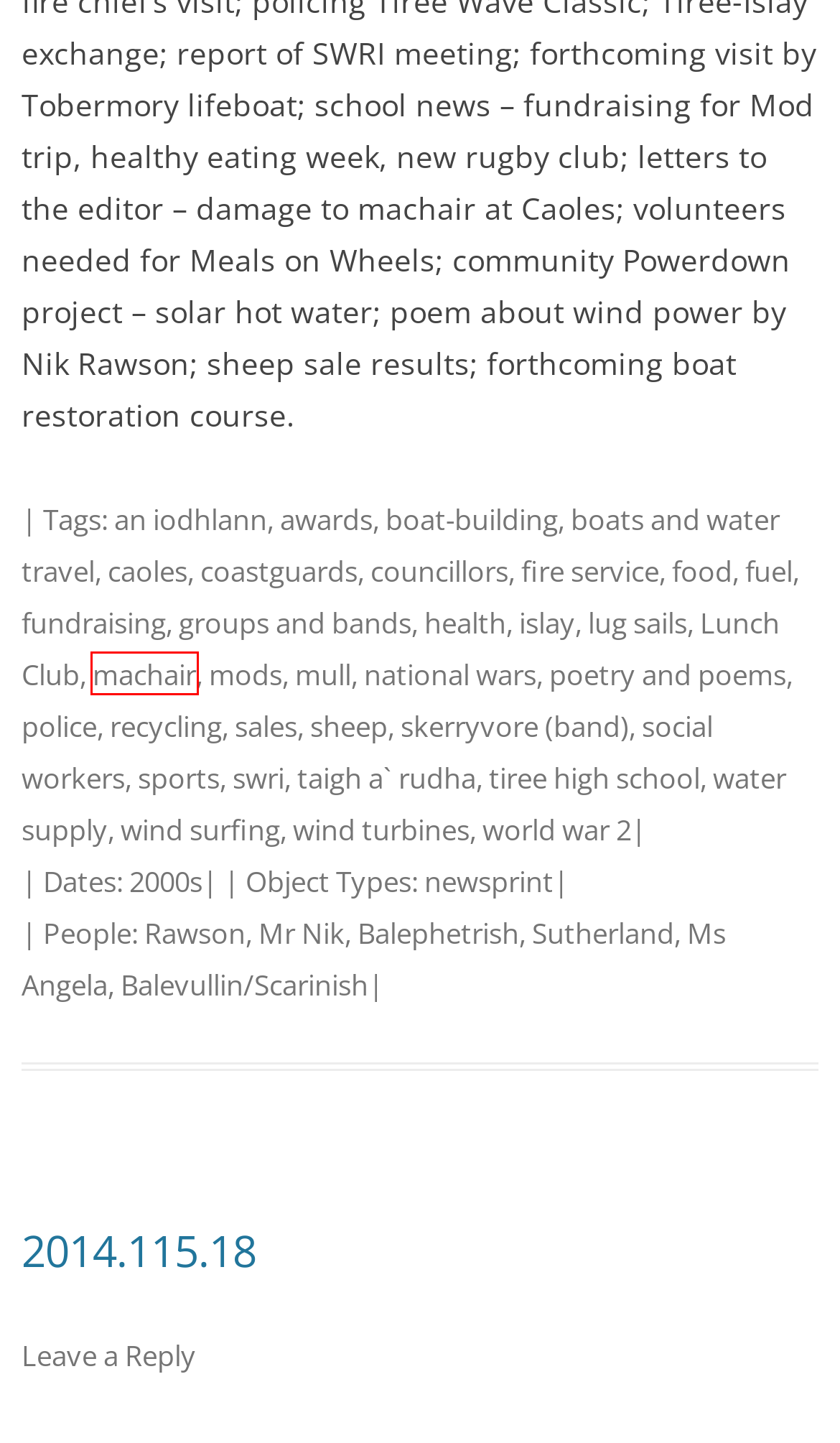View the screenshot of the webpage containing a red bounding box around a UI element. Select the most fitting webpage description for the new page shown after the element in the red bounding box is clicked. Here are the candidates:
A. boats and water travel | An Iodhlann
B. lug sails | An Iodhlann
C. Sutherland, Ms Angela, Balevullin/Scarinish | Associated People | An Iodhlann
D. social workers | An Iodhlann
E. poetry and poems | An Iodhlann
F. coastguards | An Iodhlann
G. machair | An Iodhlann
H. Rawson, Mr Nik, Balephetrish | Associated People | An Iodhlann

G